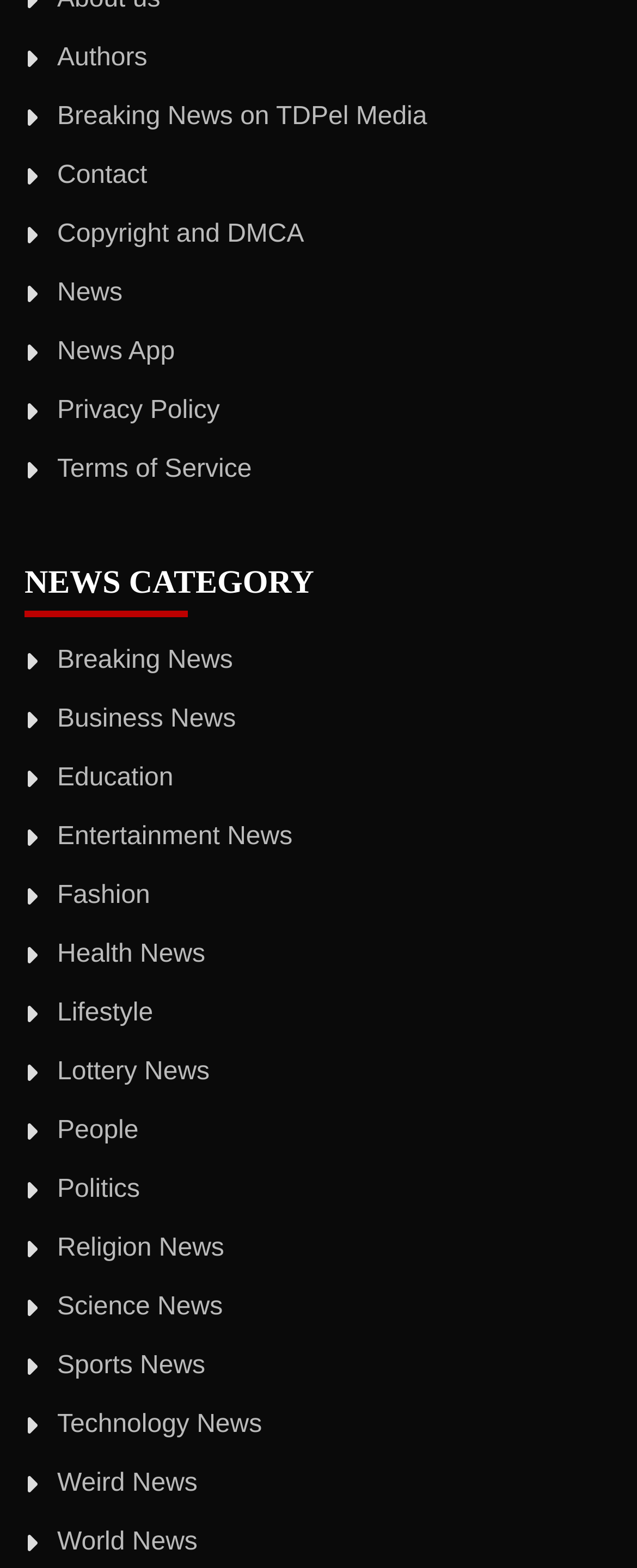Identify the bounding box coordinates of the section to be clicked to complete the task described by the following instruction: "Click on Breaking News". The coordinates should be four float numbers between 0 and 1, formatted as [left, top, right, bottom].

[0.09, 0.066, 0.67, 0.084]